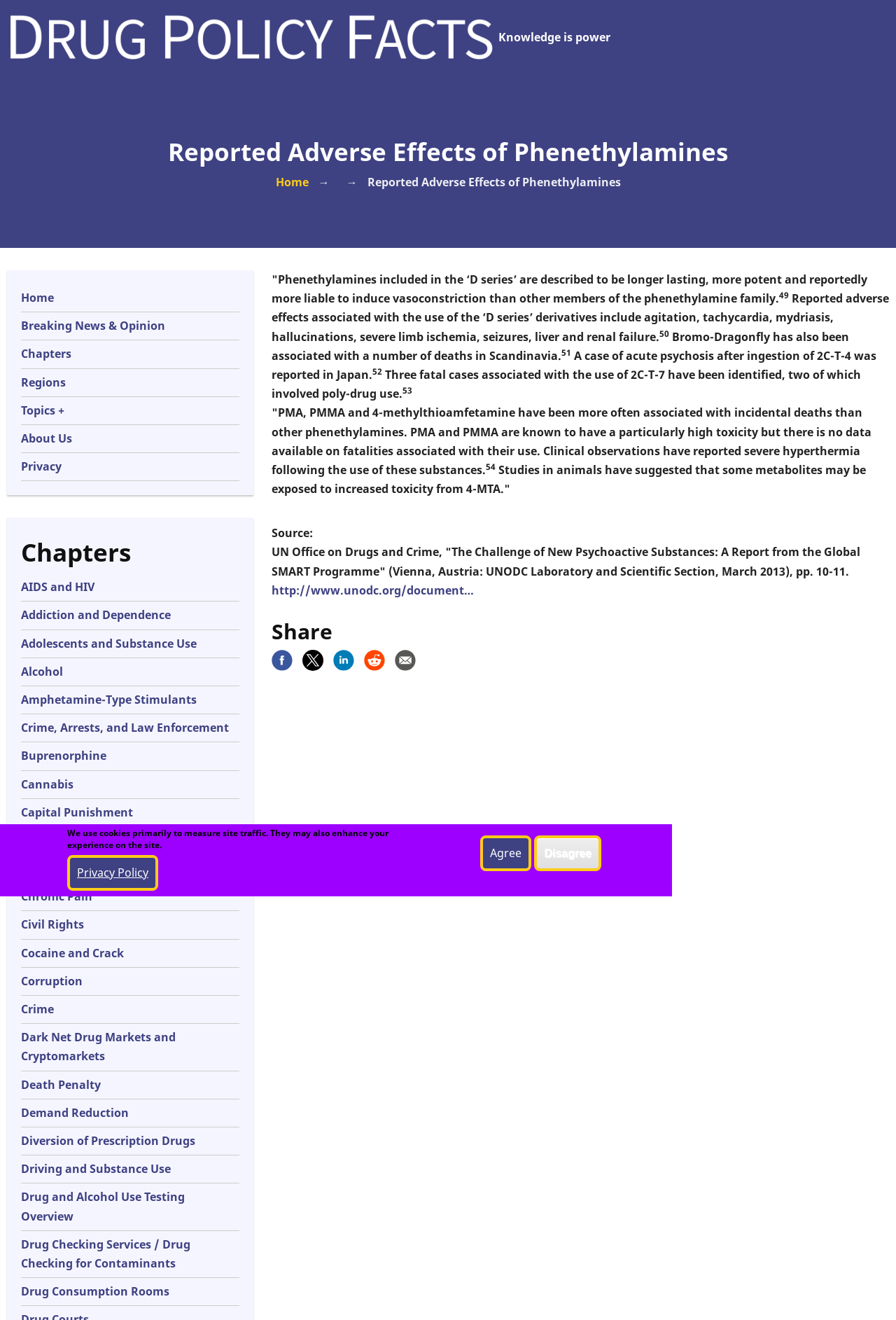Extract the heading text from the webpage.

Reported Adverse Effects of Phenethylamines